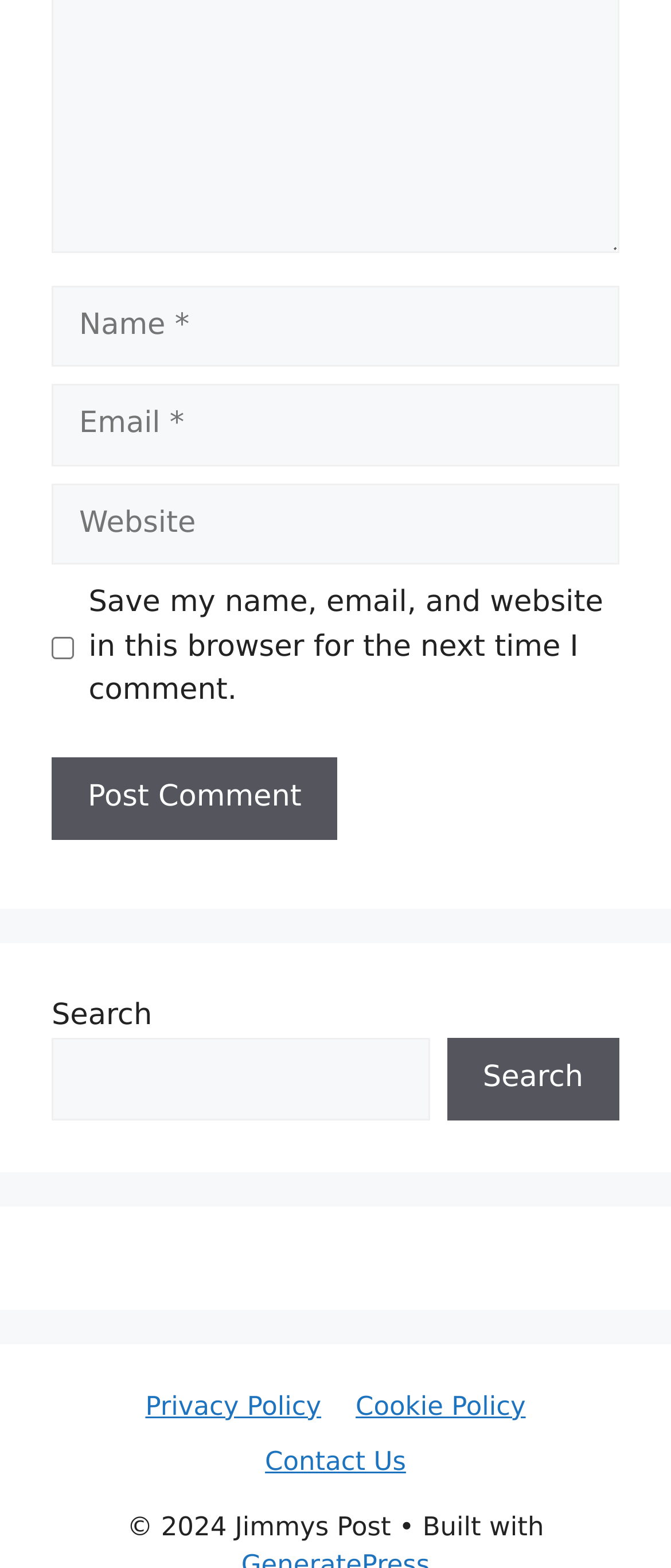Find the bounding box coordinates for the area that should be clicked to accomplish the instruction: "Visit the privacy policy page".

[0.217, 0.887, 0.479, 0.907]